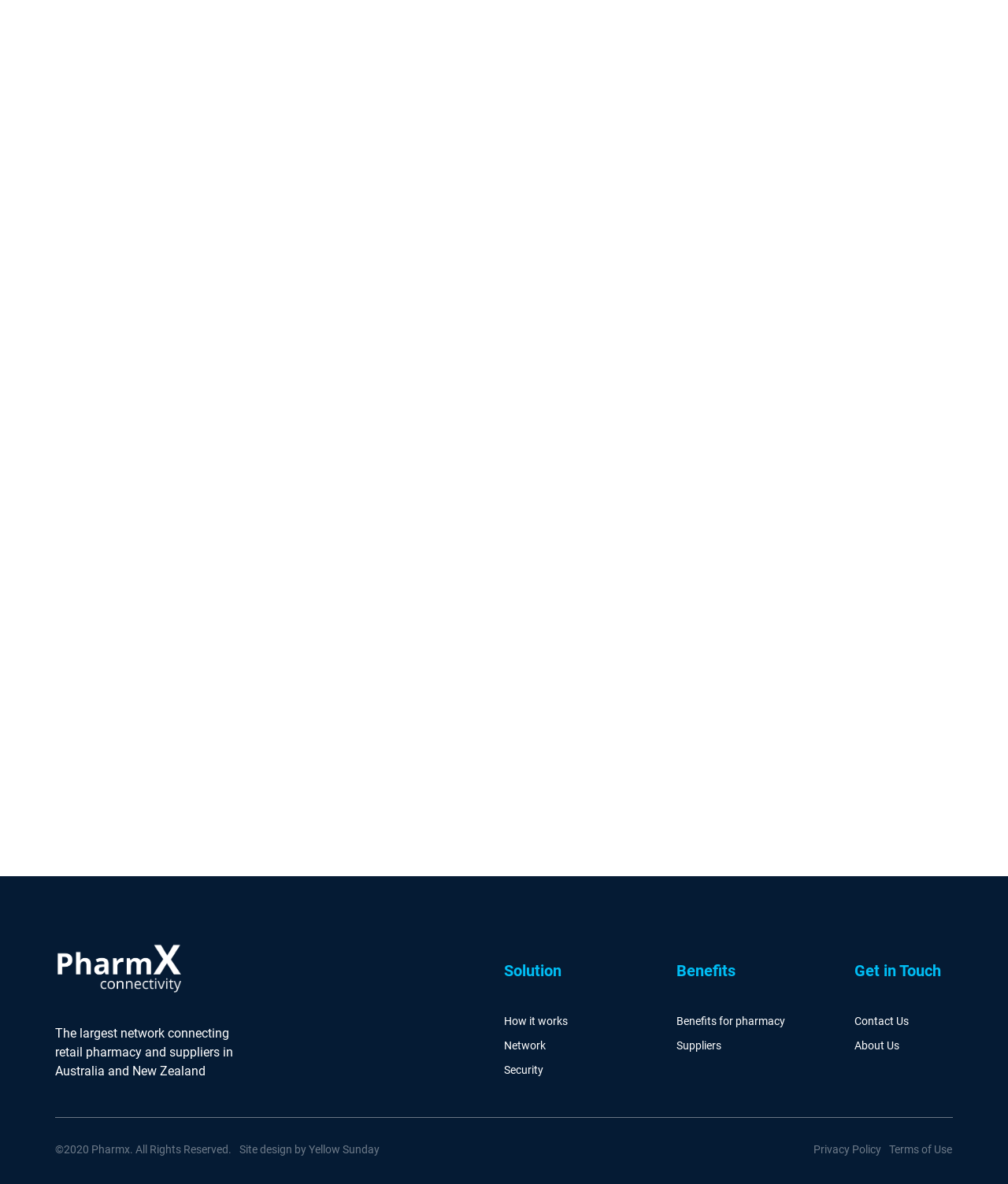Please use the details from the image to answer the following question comprehensively:
What are the three main sections of the webpage?

The three main sections of the webpage are Solution, Network, and Security, which are mentioned as links in the middle section of the webpage, indicating that they are the main categories of the website.